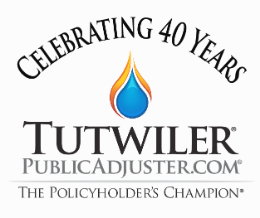What is the tagline of the company?
Can you provide a detailed and comprehensive answer to the question?

The tagline 'The Policyholder's Champion' is emphasized in the emblem, highlighting the company's dedication to advocating for insurance policyholders.